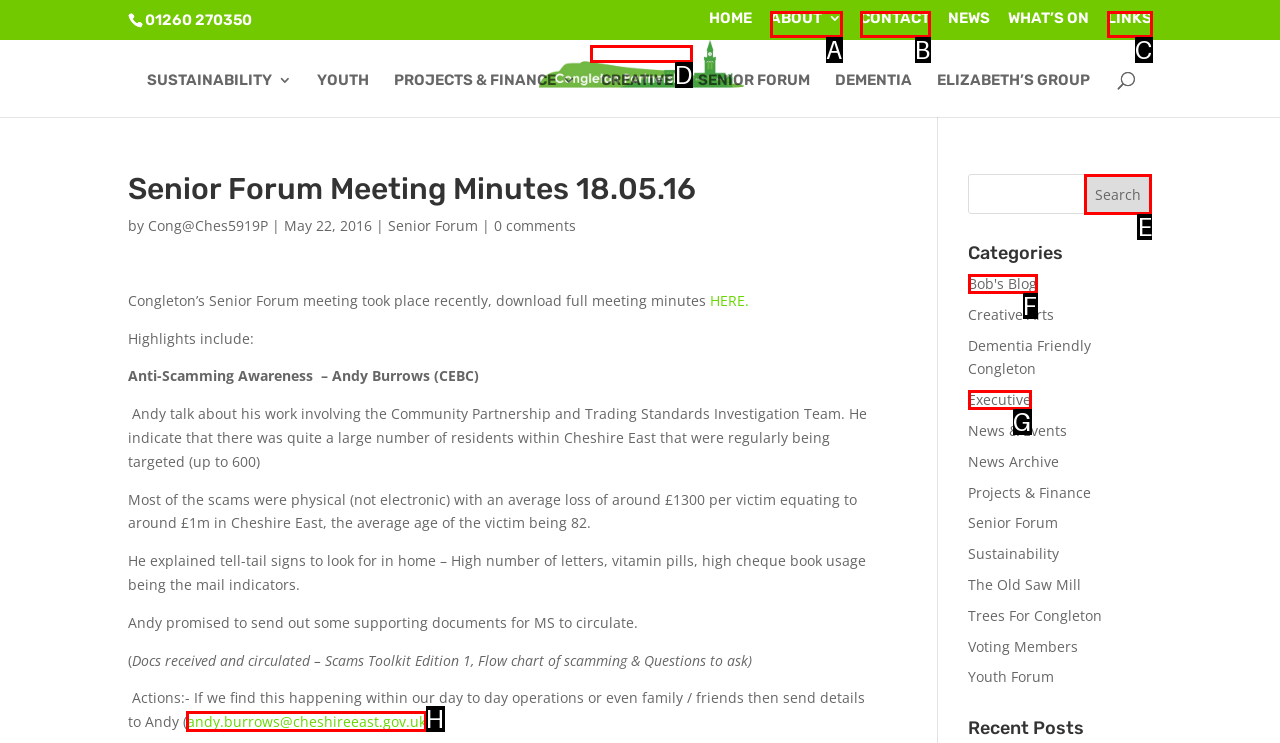Identify the correct option to click in order to accomplish the task: Contact Andy Burrows Provide your answer with the letter of the selected choice.

H